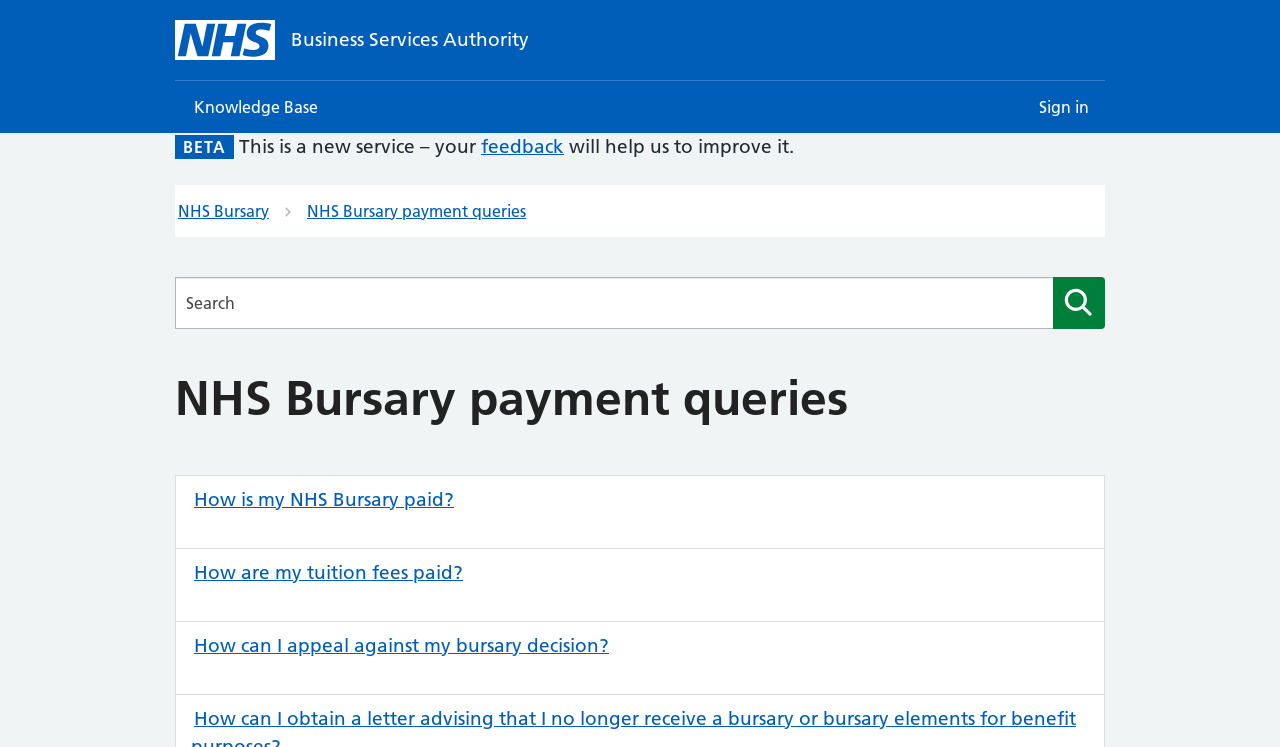Use a single word or phrase to respond to the question:
What is the current status of the service?

BETA